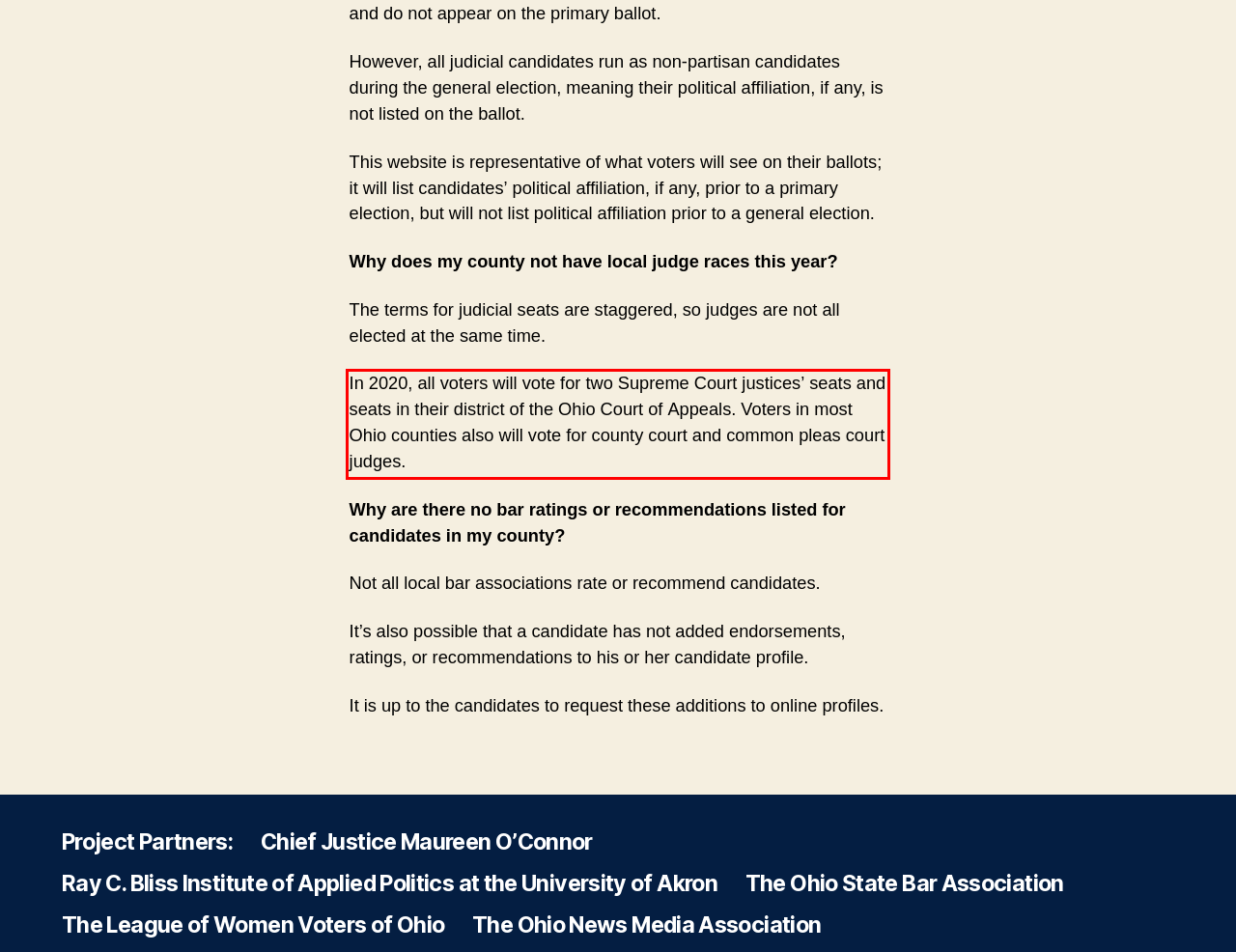Identify and extract the text within the red rectangle in the screenshot of the webpage.

In 2020, all voters will vote for two Supreme Court justices’ seats and seats in their district of the Ohio Court of Appeals. Voters in most Ohio counties also will vote for county court and common pleas court judges.